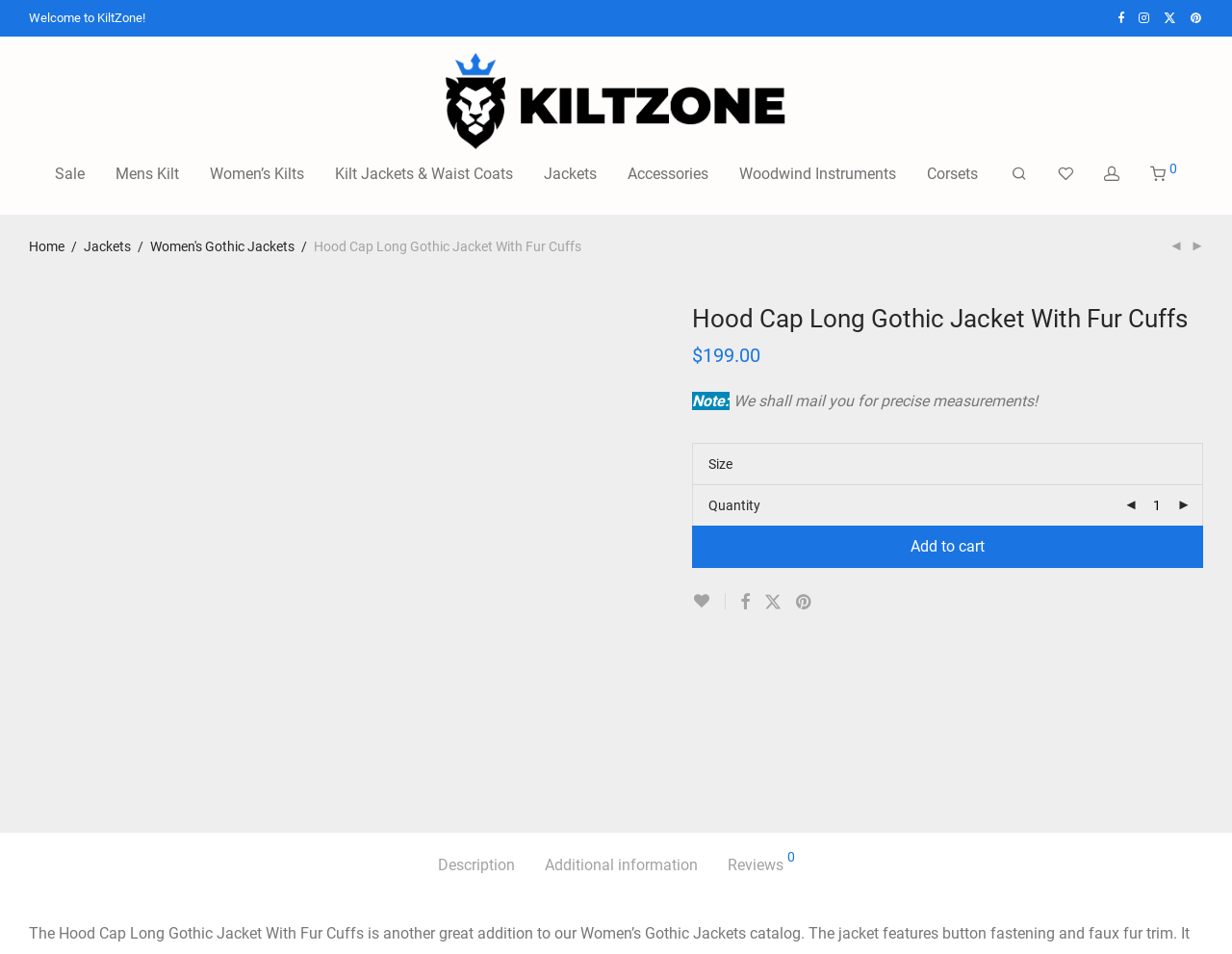Determine the bounding box for the described UI element: "Accessories".

[0.497, 0.159, 0.588, 0.207]